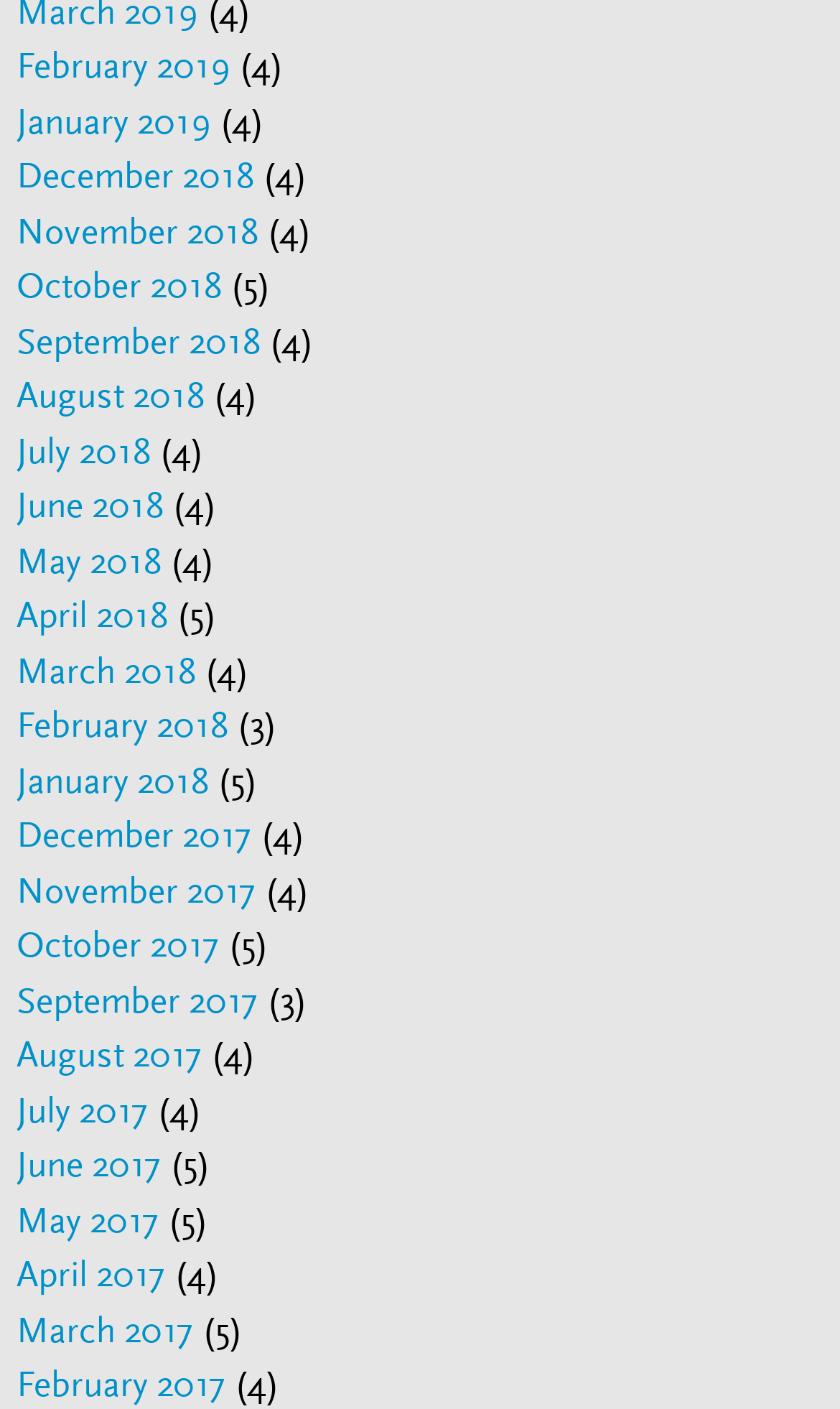Please locate the bounding box coordinates of the element that needs to be clicked to achieve the following instruction: "View February 2019". The coordinates should be four float numbers between 0 and 1, i.e., [left, top, right, bottom].

[0.02, 0.031, 0.274, 0.062]